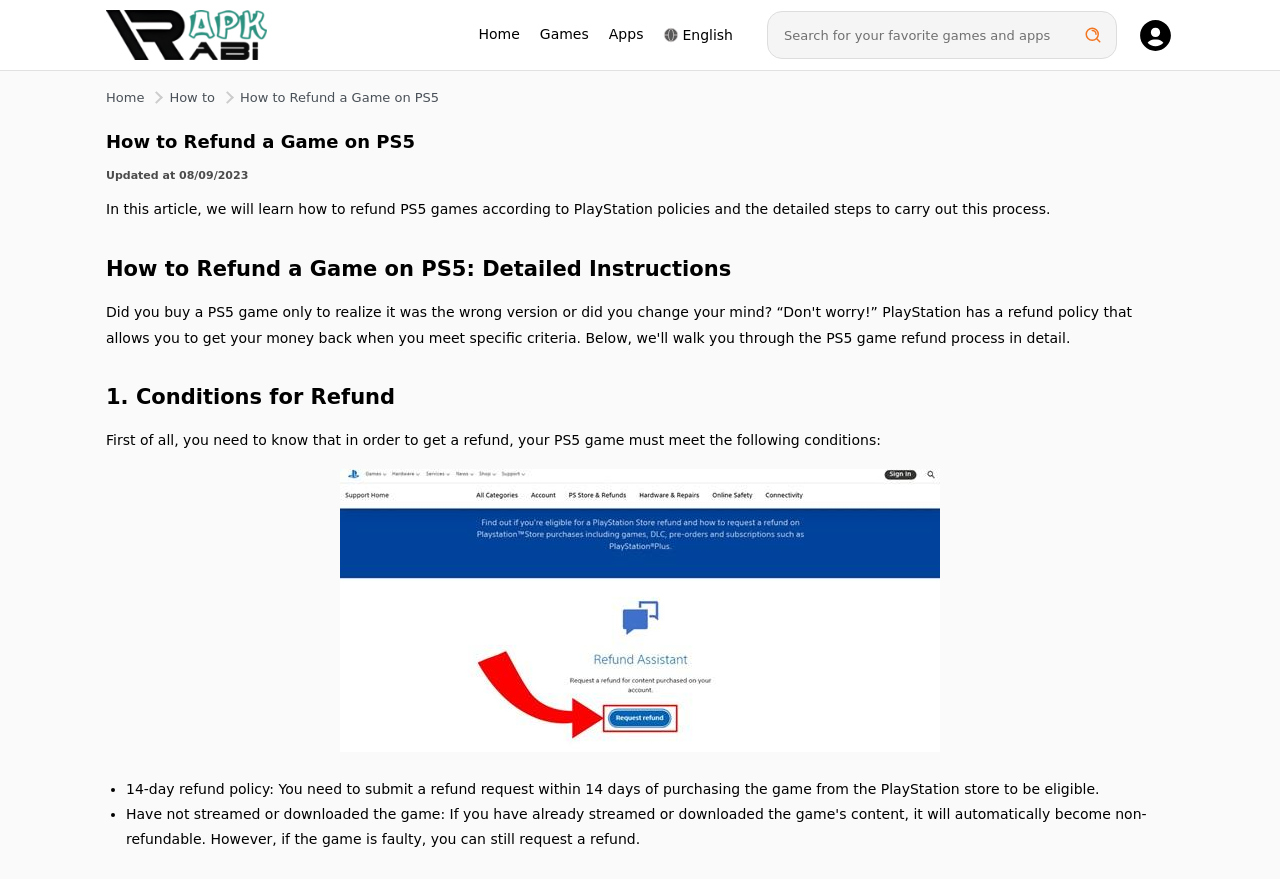What is the topic of the article?
Respond to the question with a well-detailed and thorough answer.

The article's title is 'How to Refund a Game on PS5: Detailed Instructions', and it provides information on how to refund PS5 games according to PlayStation policies and the detailed steps to carry out this process.